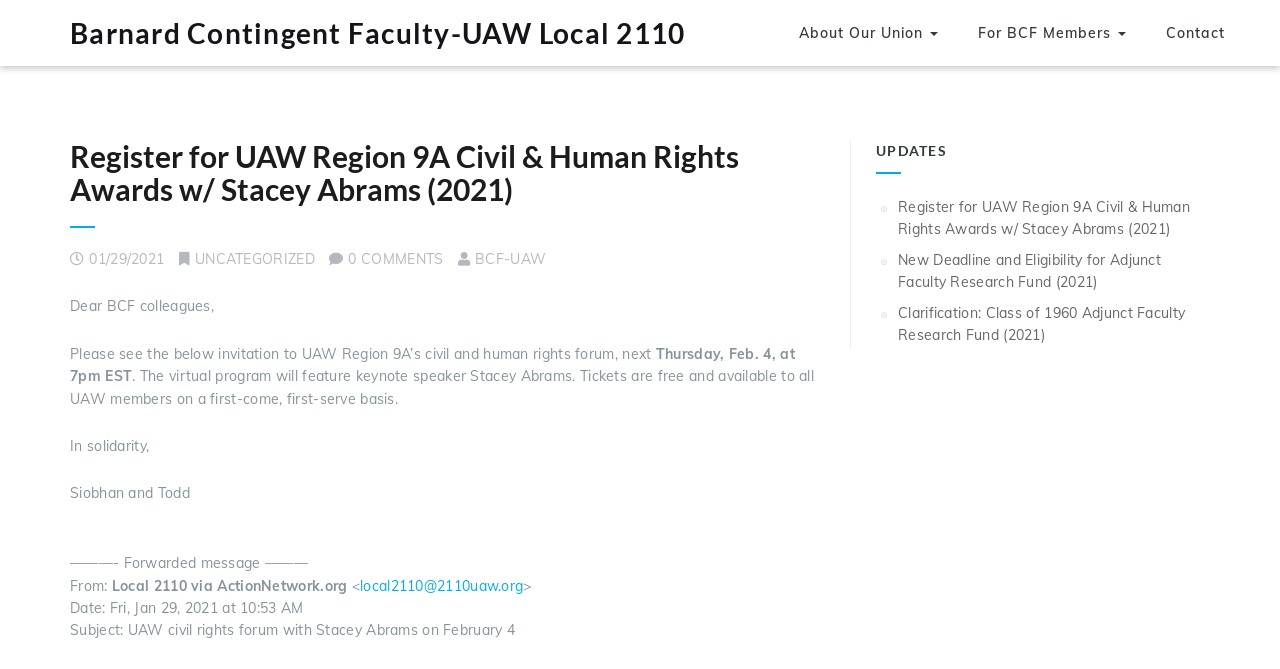Pinpoint the bounding box coordinates of the clickable area necessary to execute the following instruction: "Click on the 'PUBLICATIONS' link". The coordinates should be given as four float numbers between 0 and 1, namely [left, top, right, bottom].

None